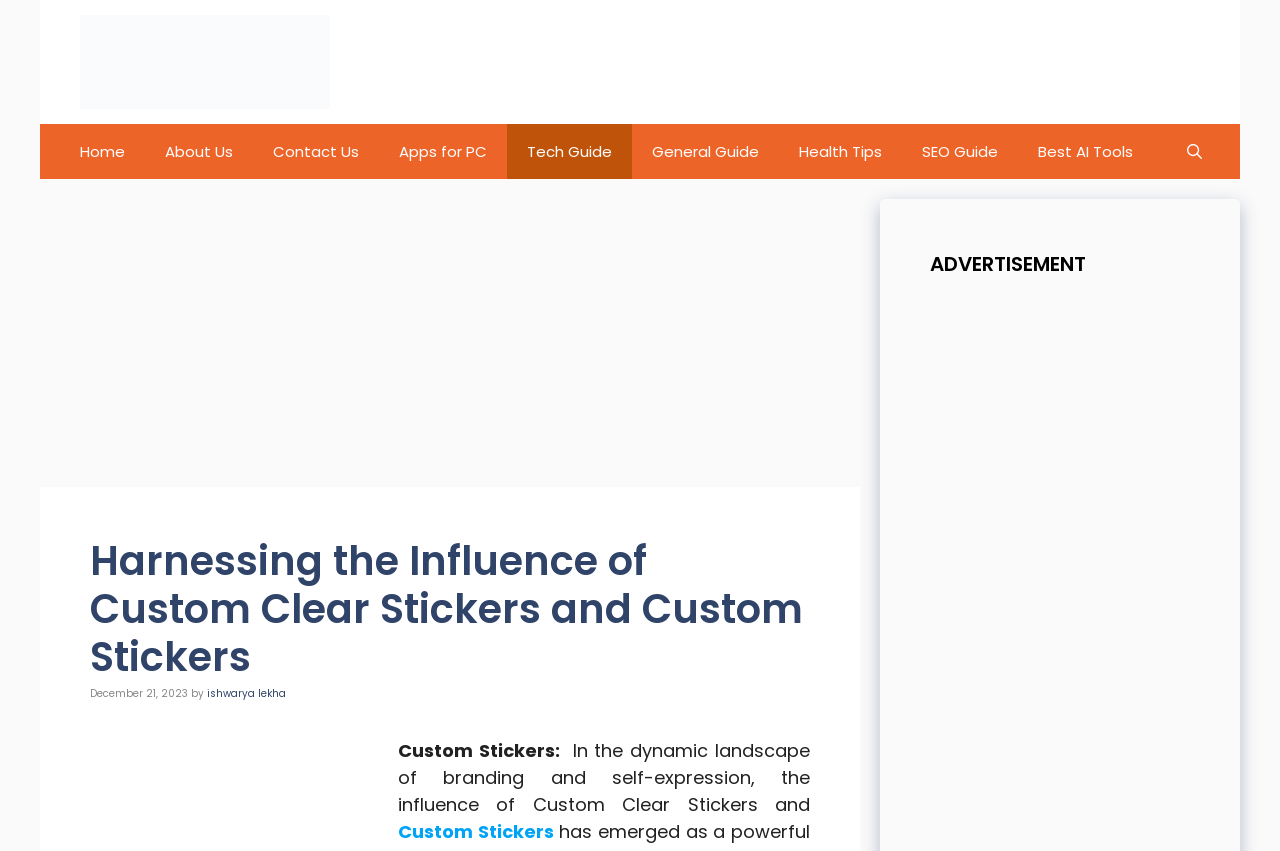What is the name of the website?
Please look at the screenshot and answer in one word or a short phrase.

Fox Tech Zone